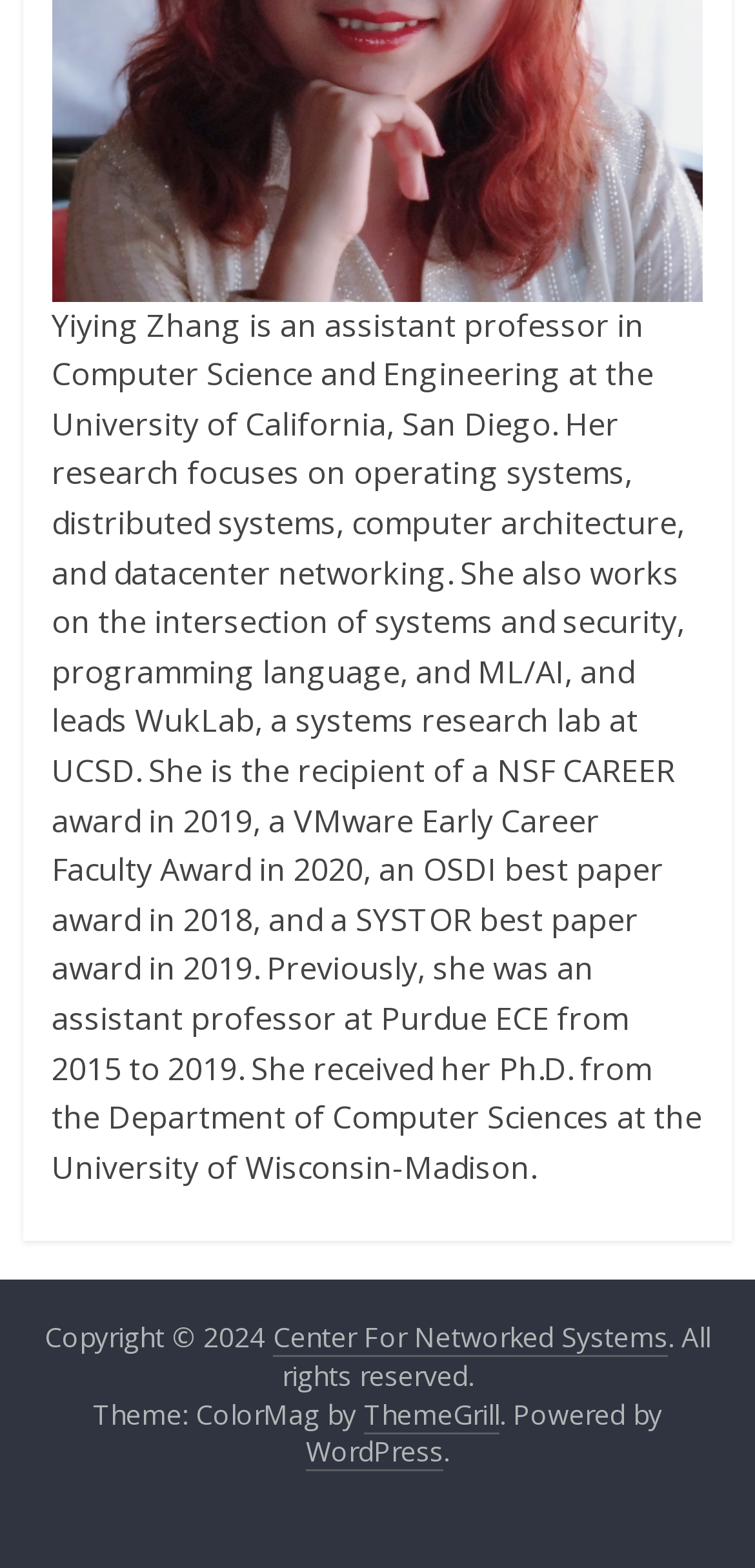Locate the UI element described by Center For Networked Systems in the provided webpage screenshot. Return the bounding box coordinates in the format (top-left x, top-left y, bottom-right x, bottom-right y), ensuring all values are between 0 and 1.

[0.362, 0.841, 0.885, 0.866]